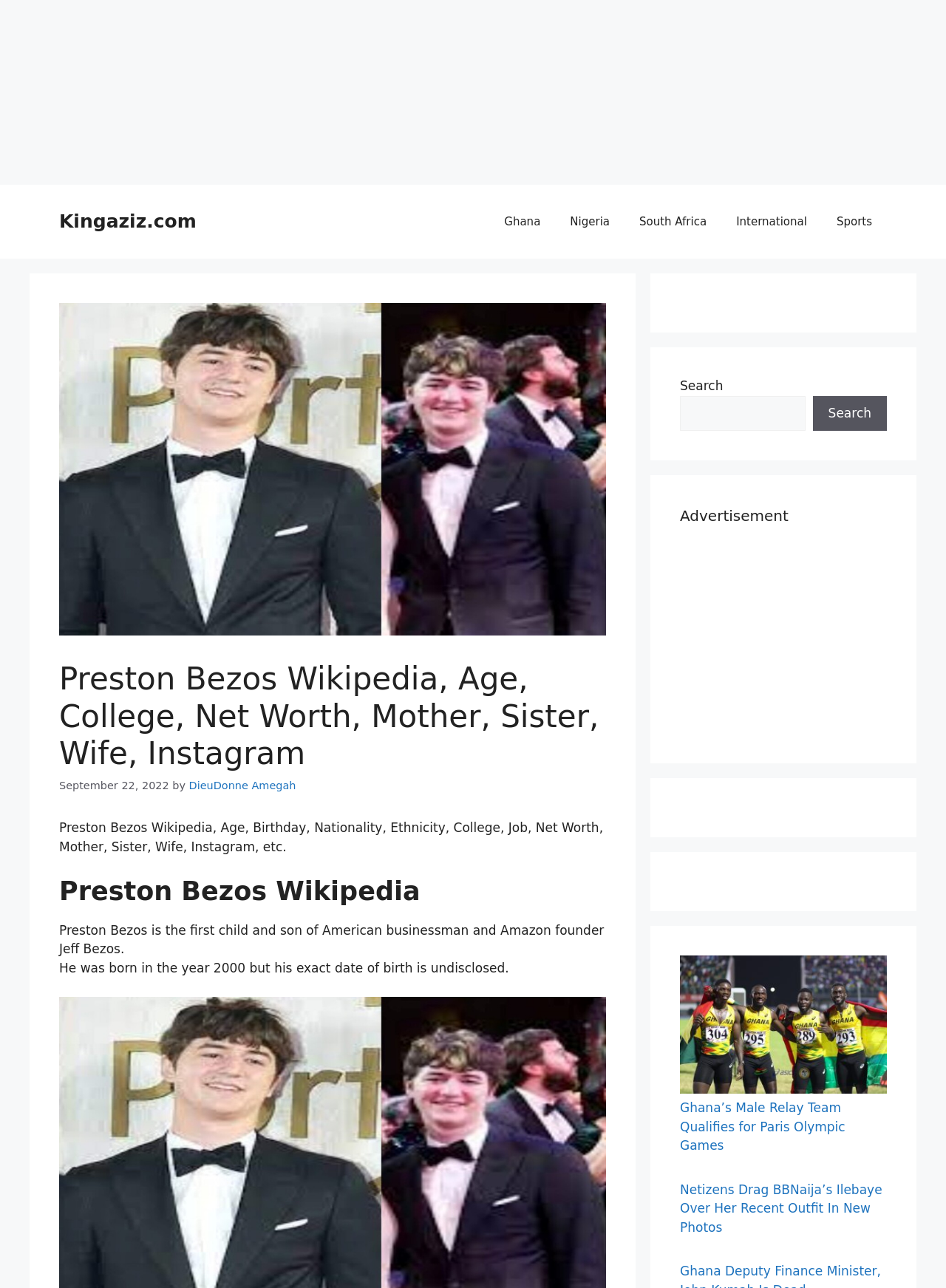Pinpoint the bounding box coordinates of the area that must be clicked to complete this instruction: "Click on the Kingaziz.com link".

[0.062, 0.164, 0.208, 0.18]